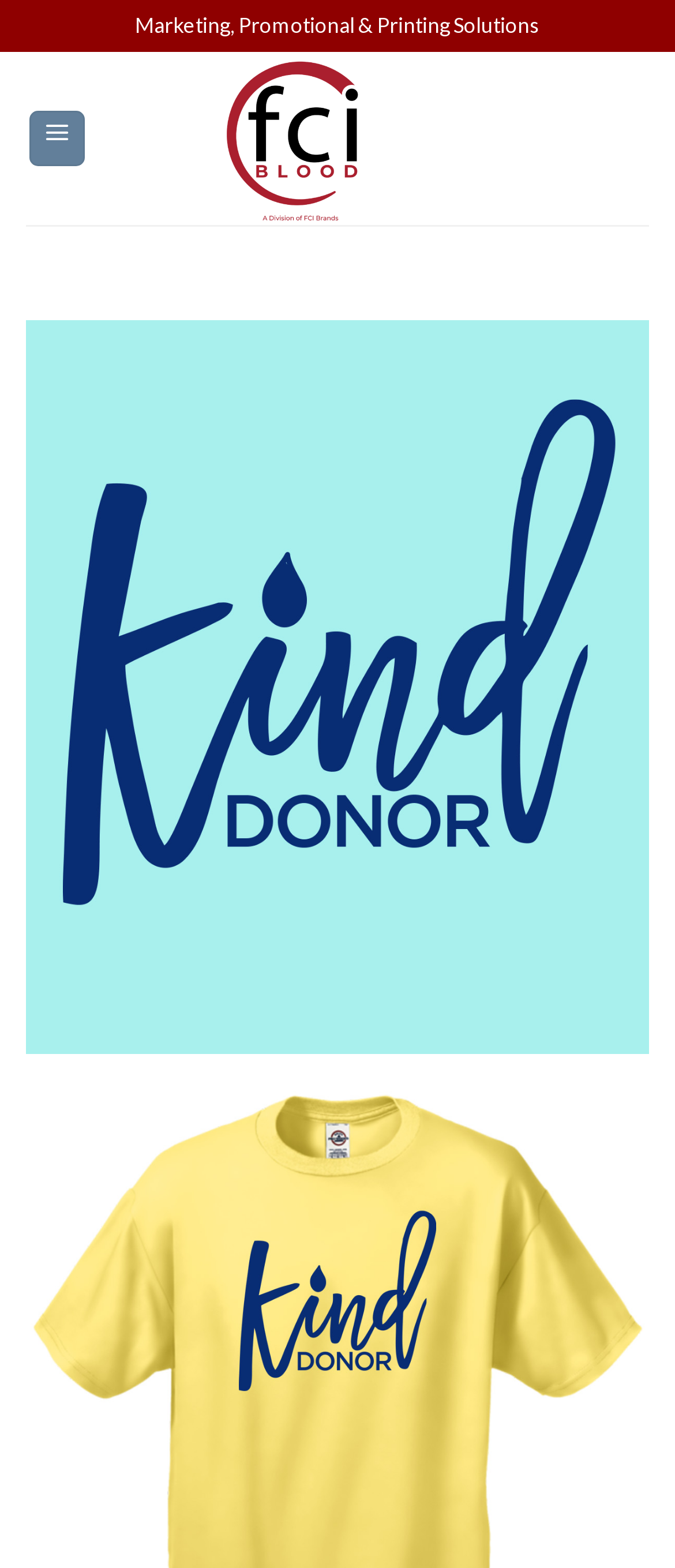Bounding box coordinates are given in the format (top-left x, top-left y, bottom-right x, bottom-right y). All values should be floating point numbers between 0 and 1. Provide the bounding box coordinate for the UI element described as: title="Kind Donor banana"

[0.038, 0.892, 0.962, 0.913]